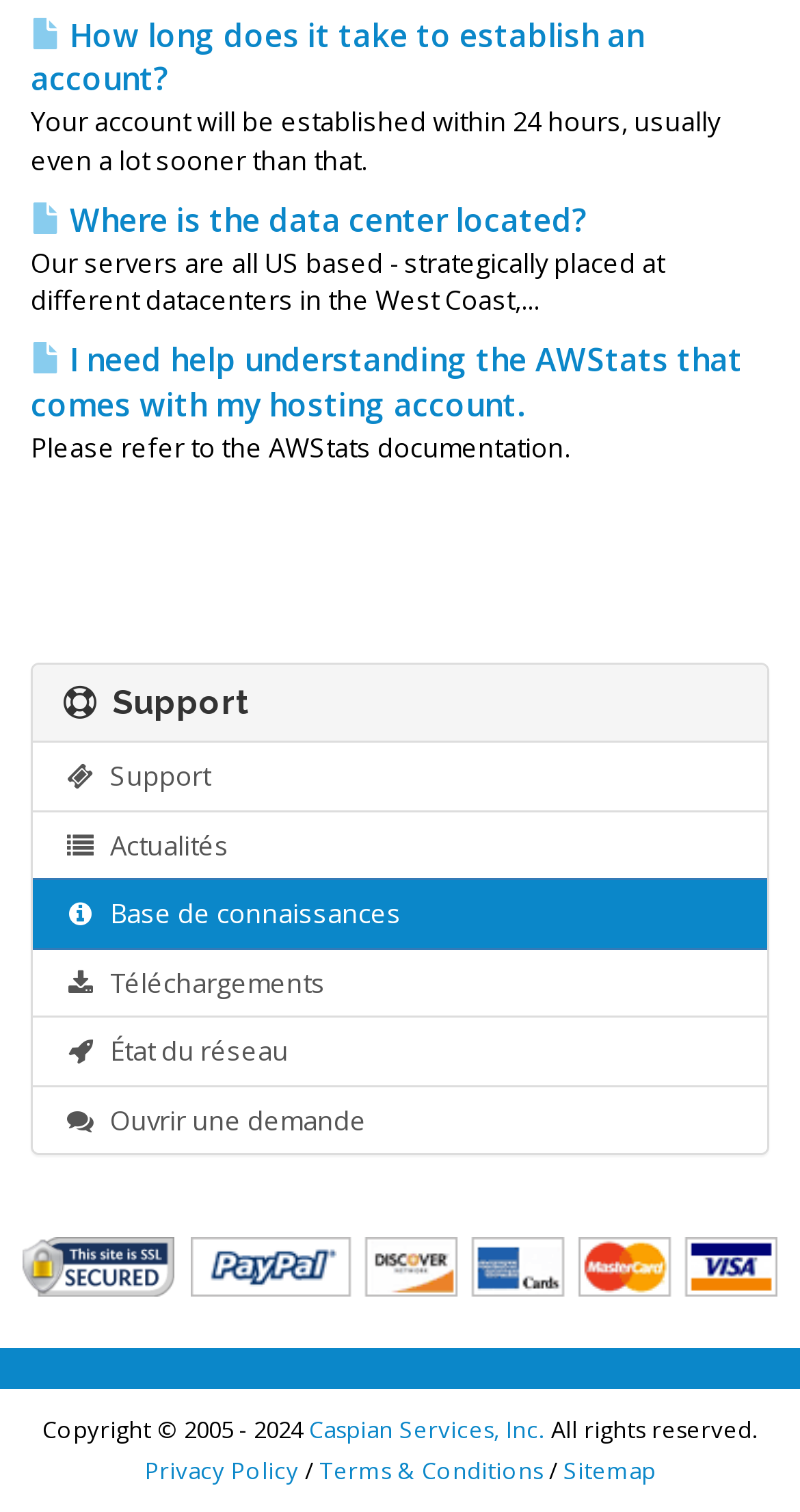Use one word or a short phrase to answer the question provided: 
What is the purpose of the support section?

To provide help